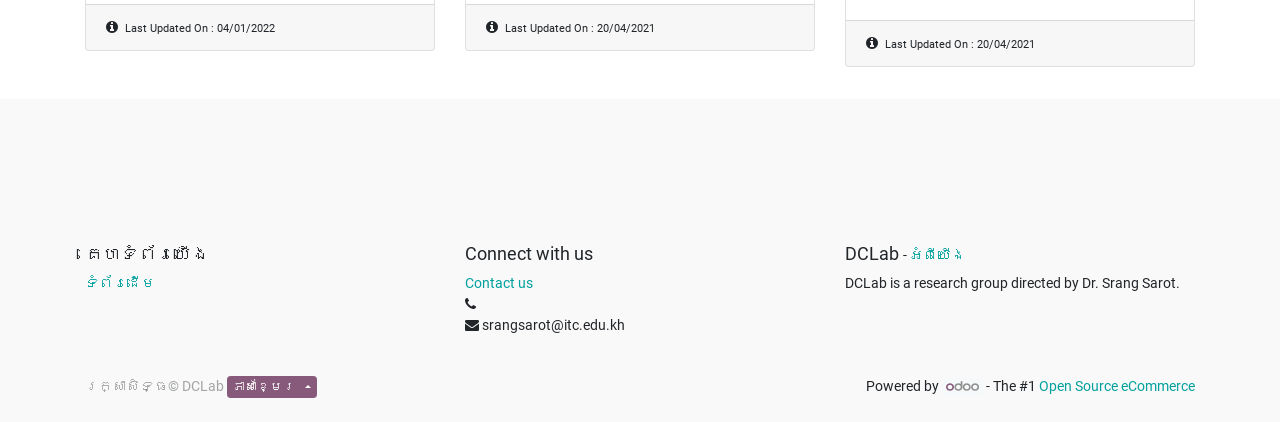Using the elements shown in the image, answer the question comprehensively: How many 'Last Updated On' dates are displayed?

There are three 'Last Updated On' dates displayed, each with a different date: '04/01/2022', '20/04/2021', and '20/04/2021'.